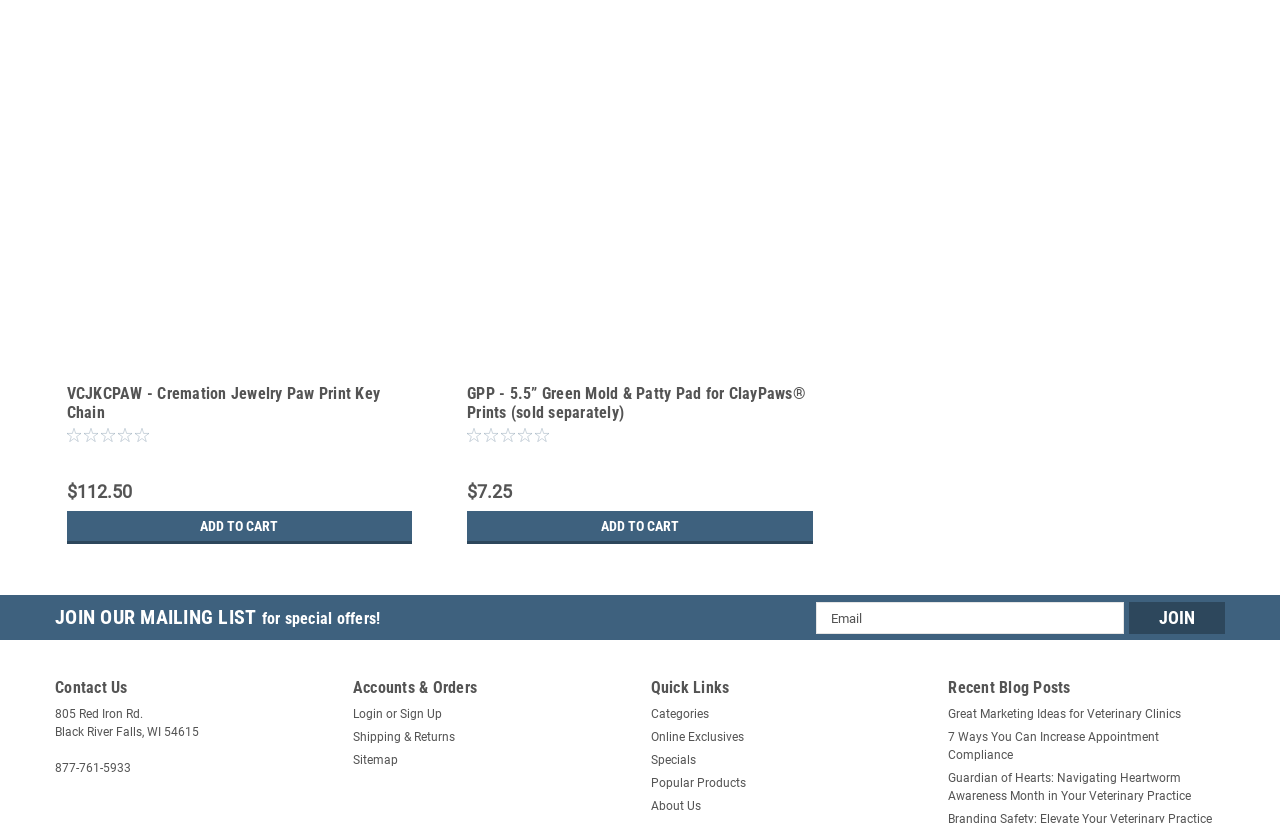Please find the bounding box coordinates (top-left x, top-left y, bottom-right x, bottom-right y) in the screenshot for the UI element described as follows: Sitemap

[0.276, 0.913, 0.311, 0.934]